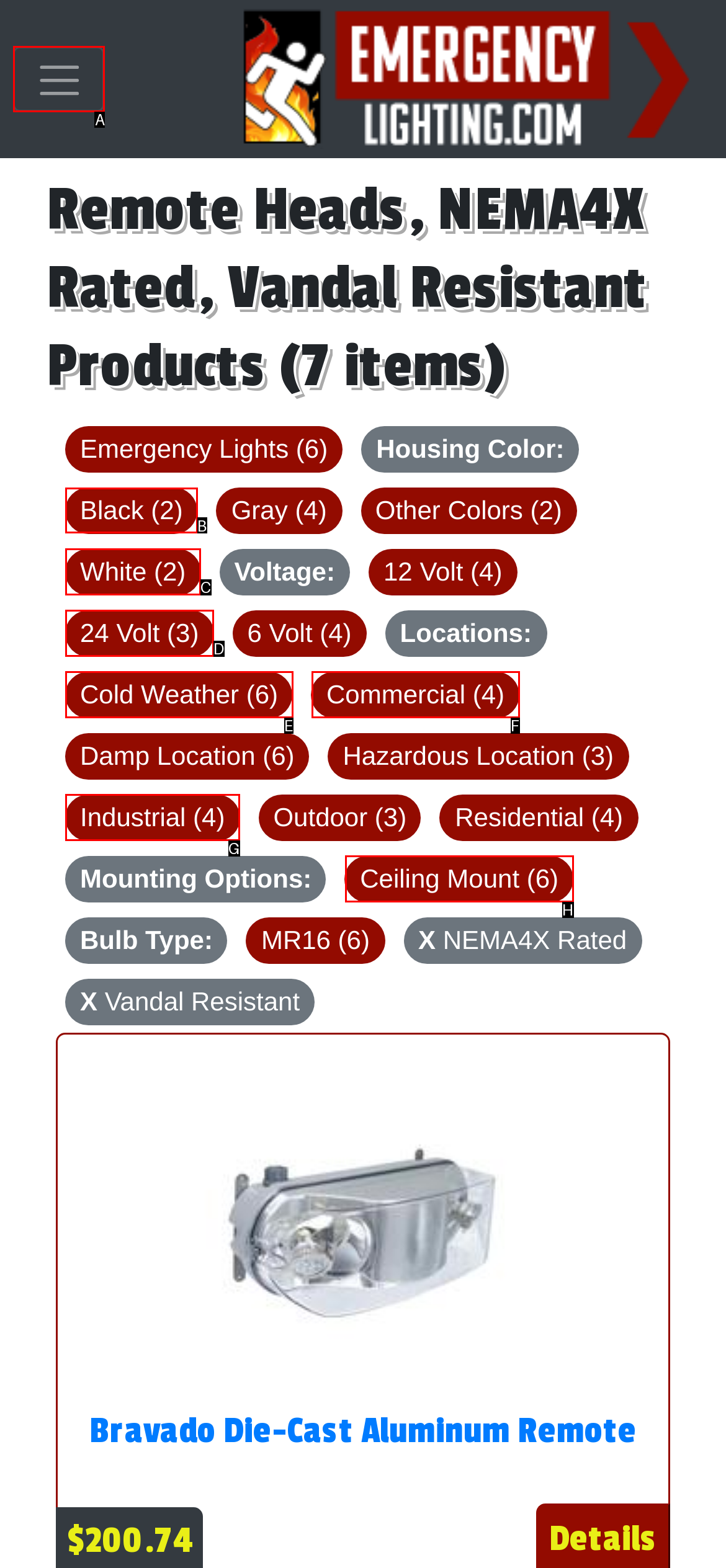Identify the HTML element to click to execute this task: Select Black housing color Respond with the letter corresponding to the proper option.

B